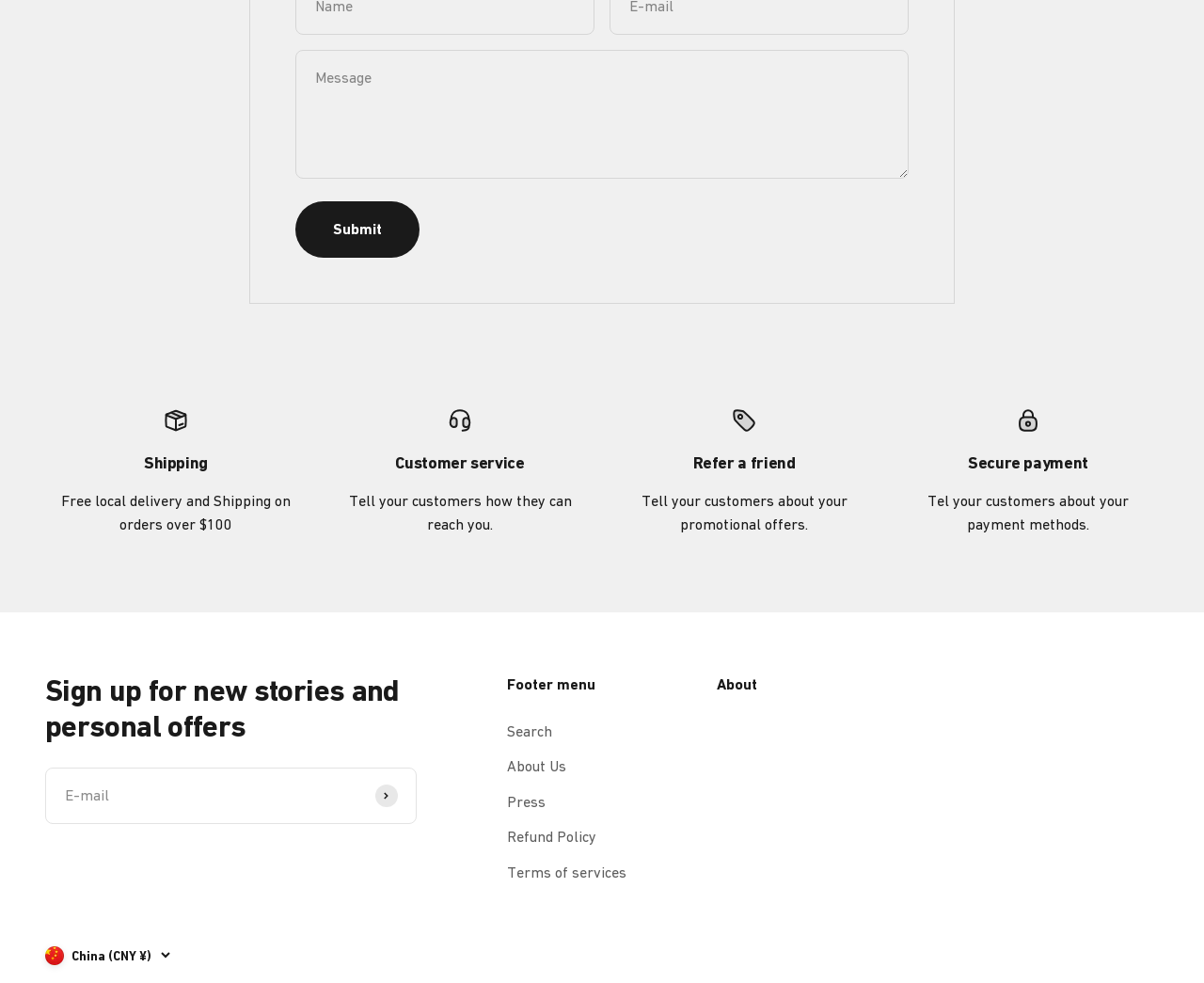Determine the bounding box coordinates of the clickable region to carry out the instruction: "Visit vLEI International website".

None